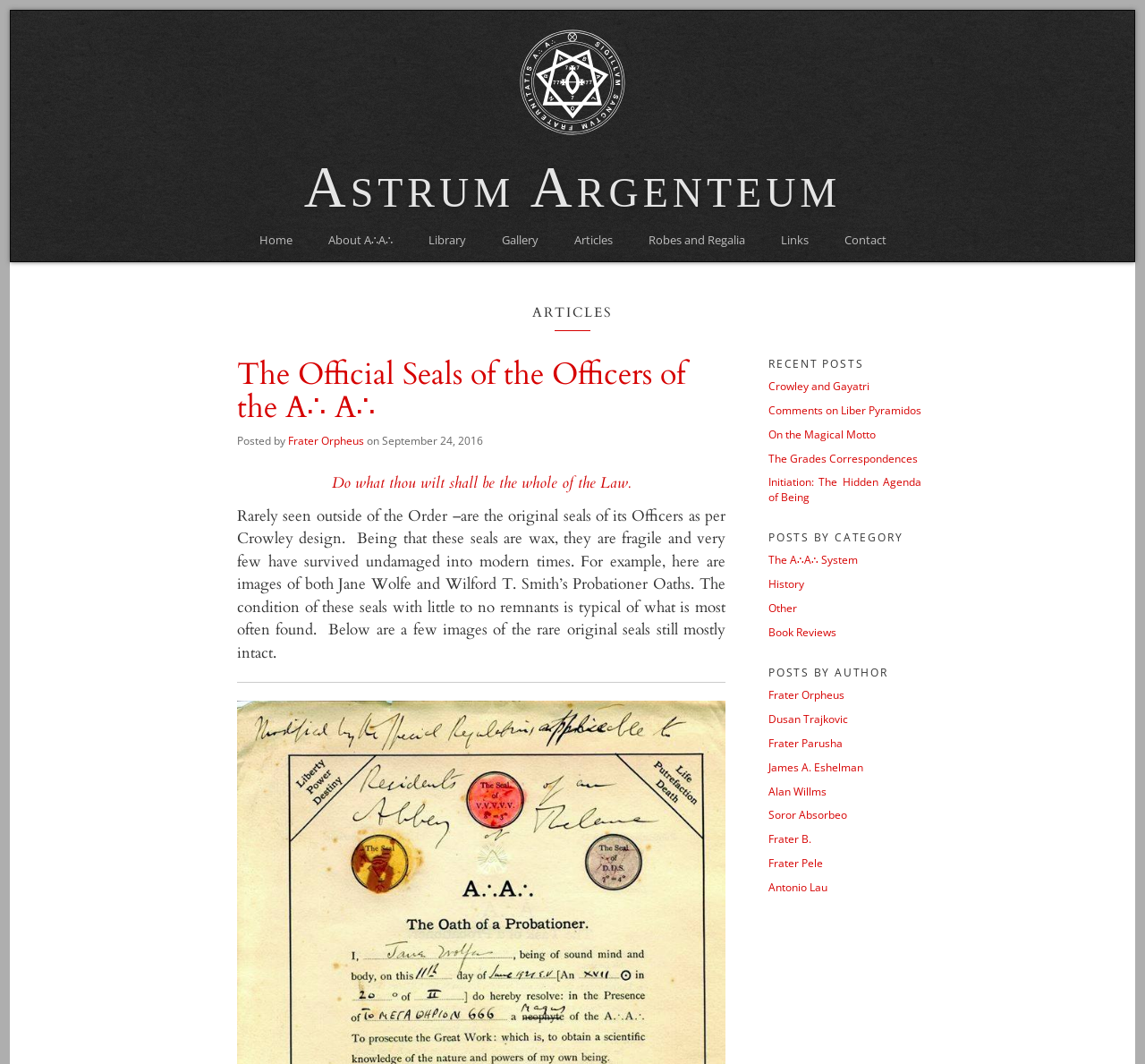Using the provided element description "On the Magical Motto", determine the bounding box coordinates of the UI element.

[0.671, 0.402, 0.765, 0.414]